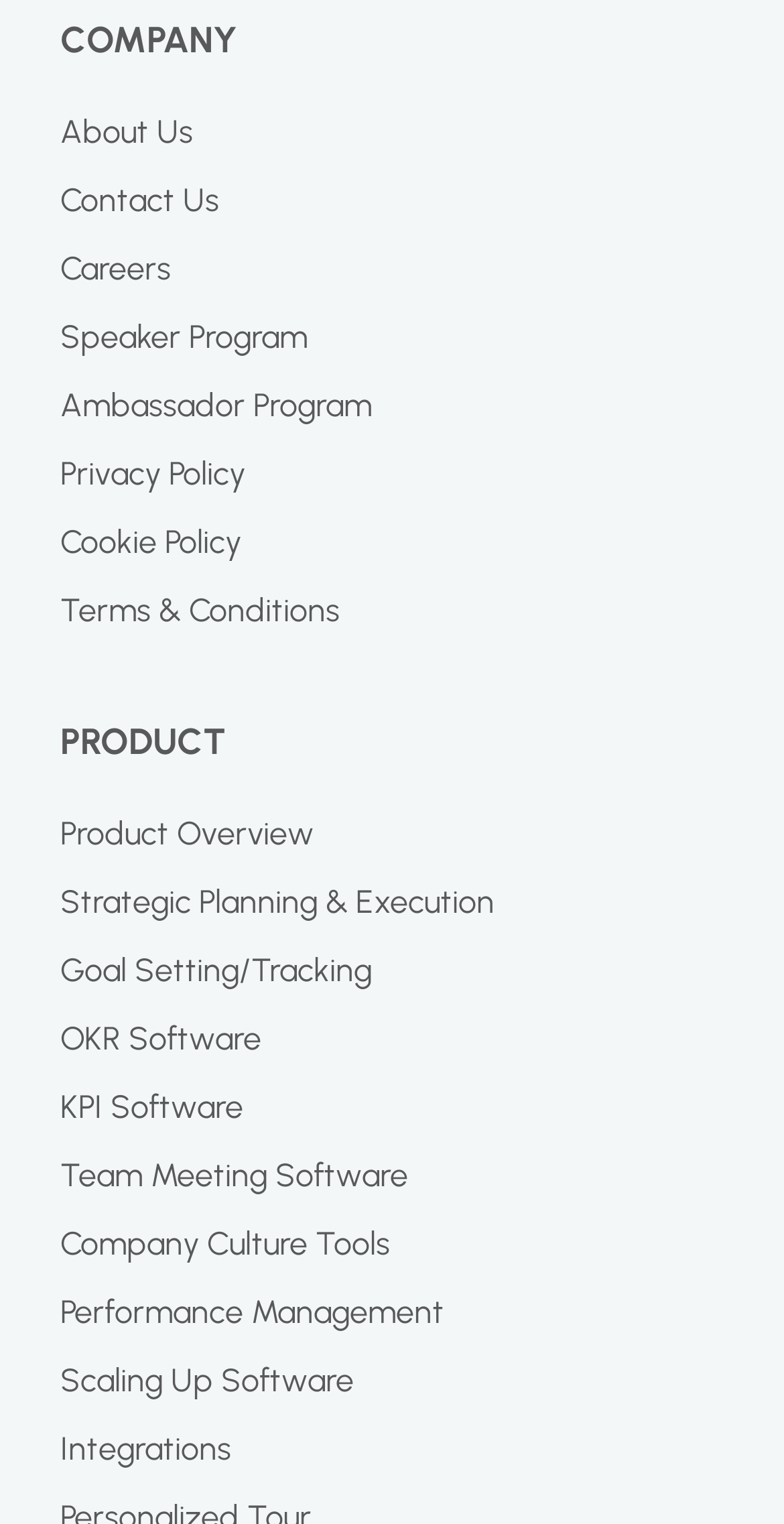How many sections are on the webpage?
Please provide a detailed and comprehensive answer to the question.

I identified two main sections on the webpage, namely 'COMPANY' and 'PRODUCT', which are separated by their static text elements with bounding box coordinates [0.077, 0.012, 0.303, 0.041] and [0.077, 0.473, 0.287, 0.502], respectively.